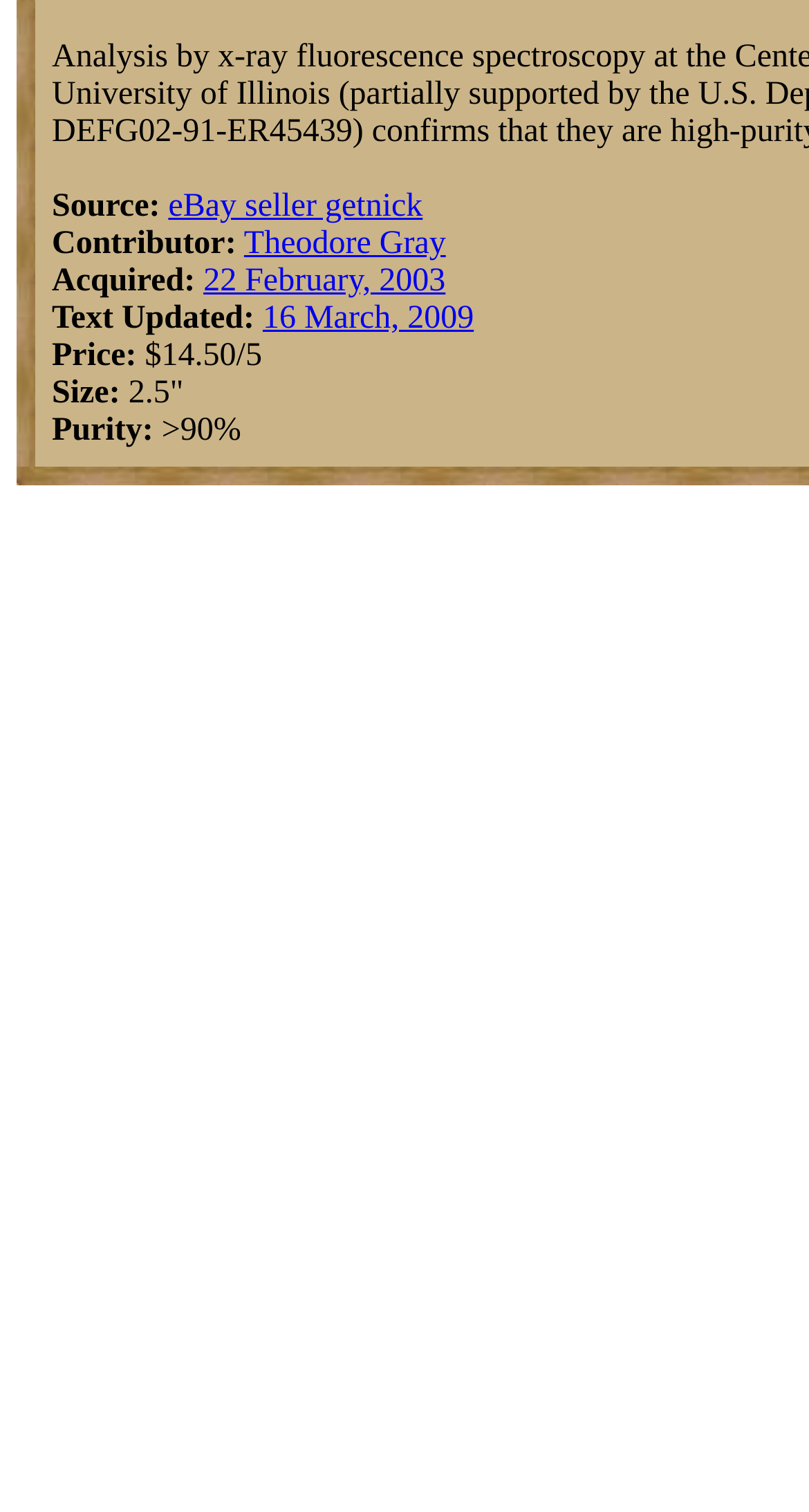Refer to the image and answer the question with as much detail as possible: What is the purity of this item?

I found the purity by looking at the 'Purity:' label, which is followed by a static text with the purity information '>90%'.